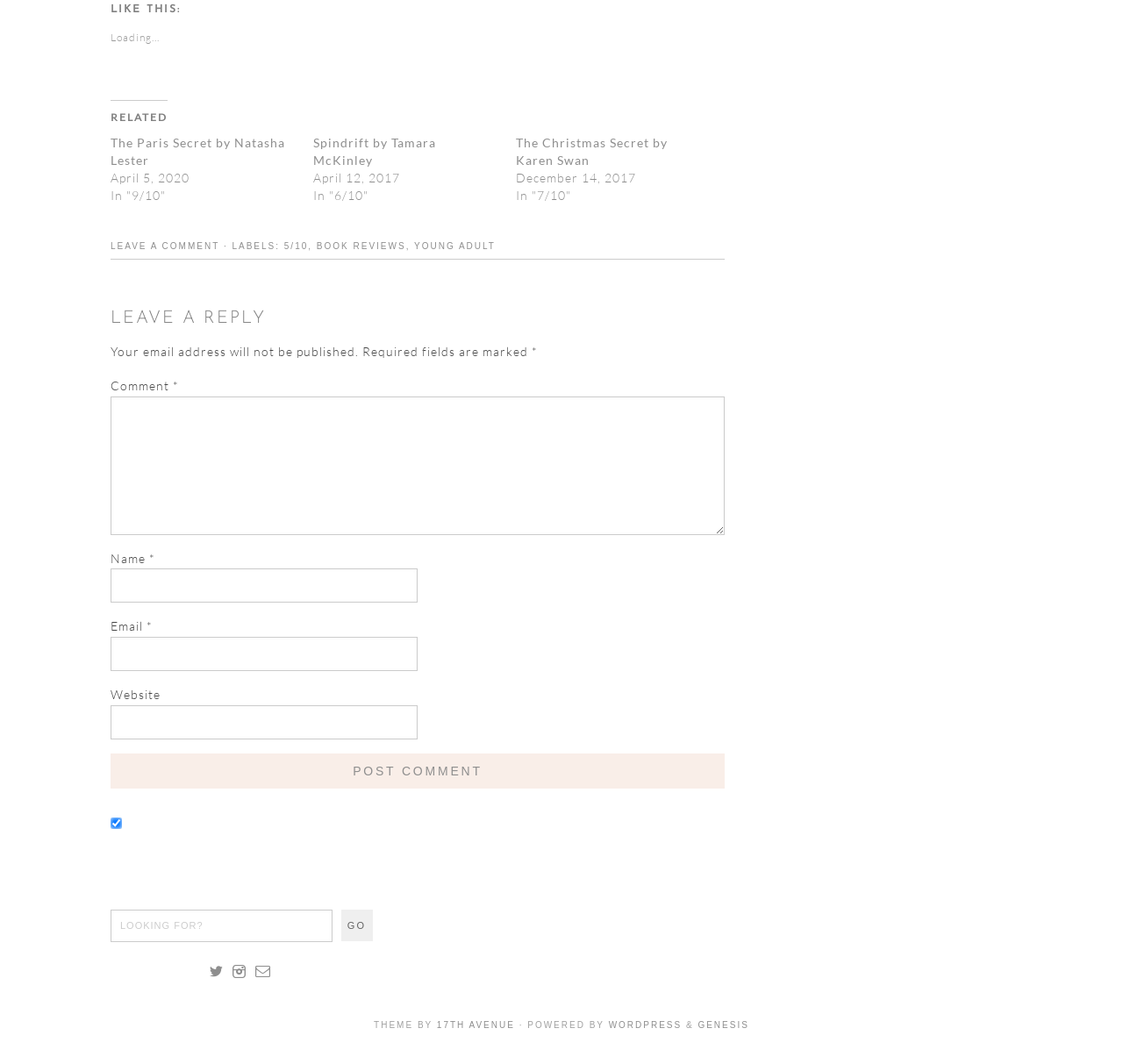Give a one-word or phrase response to the following question: What is the purpose of the textbox labeled 'Email'?

To input email address